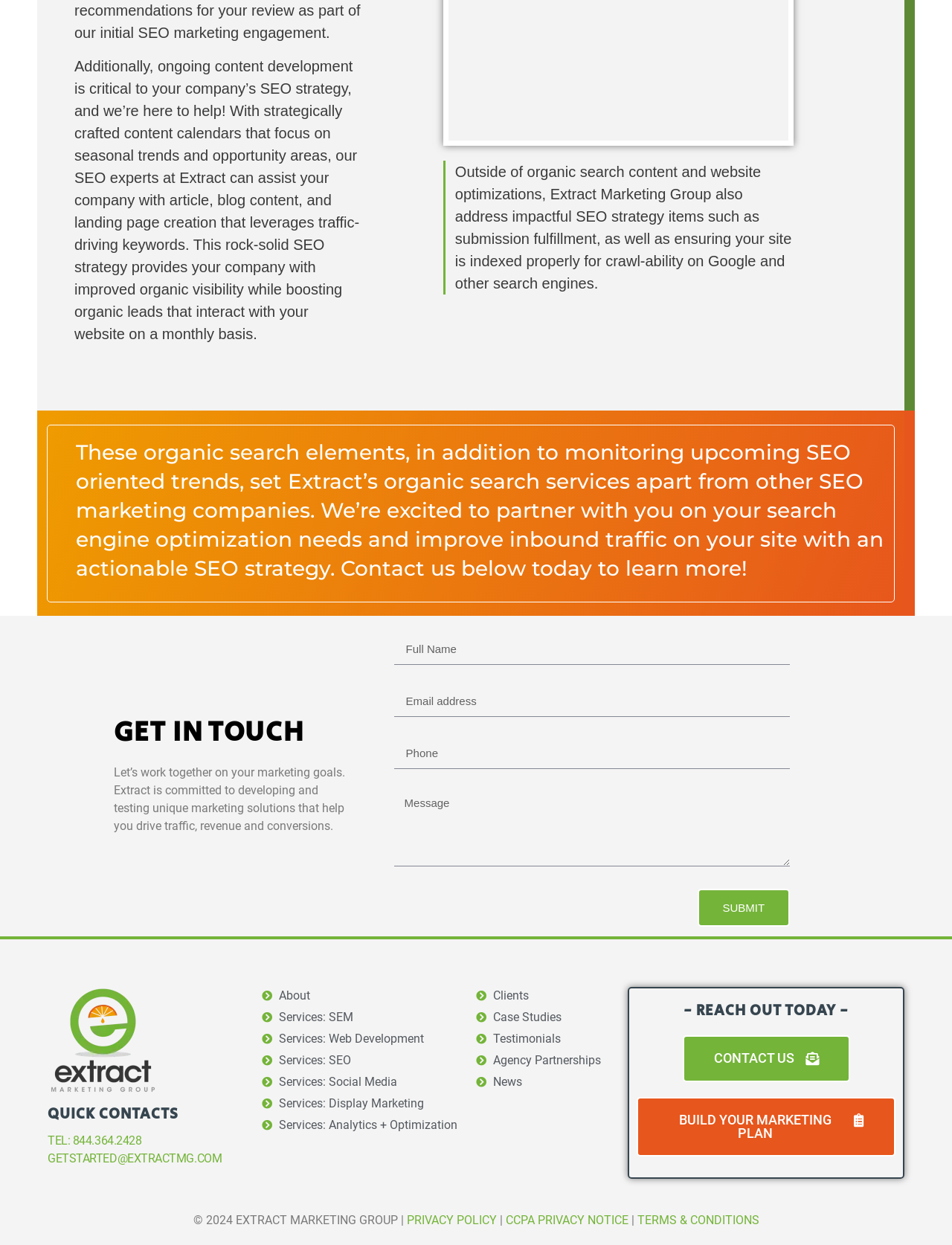Identify the bounding box coordinates of the clickable region required to complete the instruction: "Enter full name". The coordinates should be given as four float numbers within the range of 0 and 1, i.e., [left, top, right, bottom].

[0.414, 0.237, 0.83, 0.261]